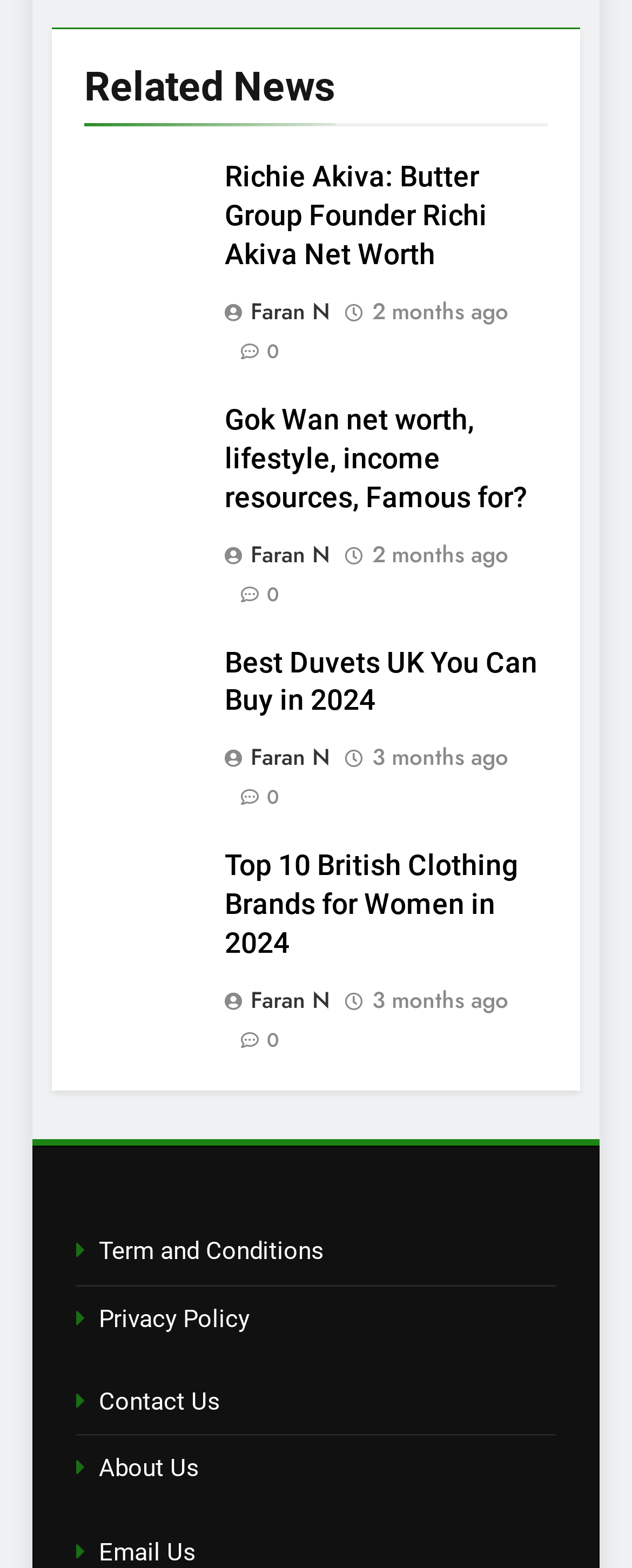What is the format of the dates in the articles?
Use the screenshot to answer the question with a single word or phrase.

months ago